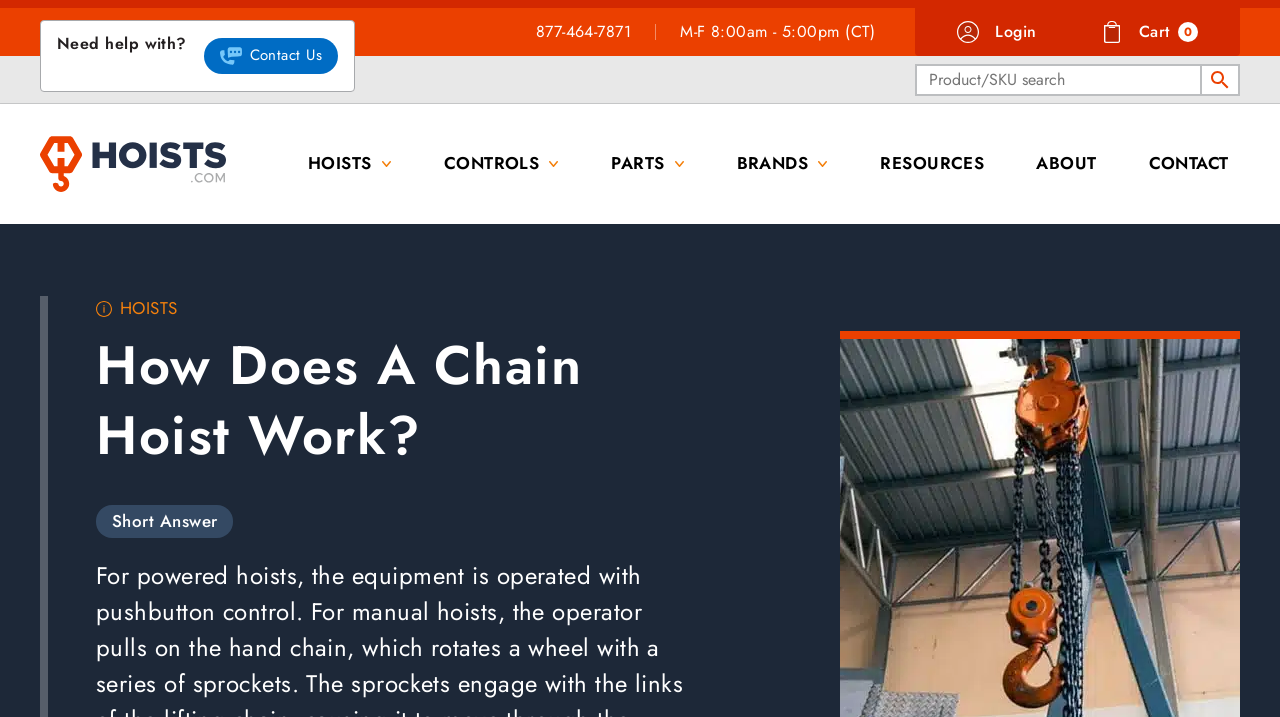Identify the main title of the webpage and generate its text content.

How Does A Chain Hoist Work?